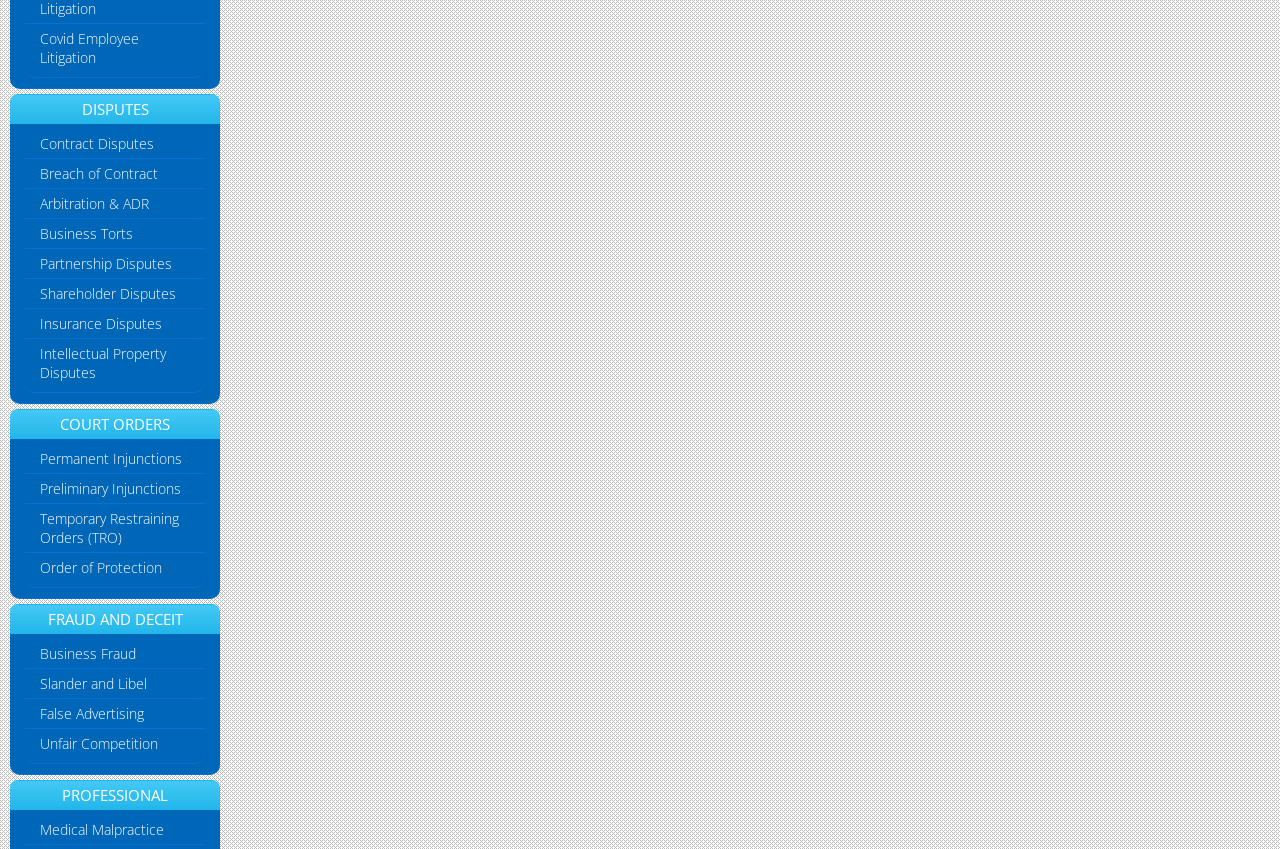Please determine the bounding box coordinates of the area that needs to be clicked to complete this task: 'View Contract Disputes'. The coordinates must be four float numbers between 0 and 1, formatted as [left, top, right, bottom].

[0.031, 0.158, 0.12, 0.181]